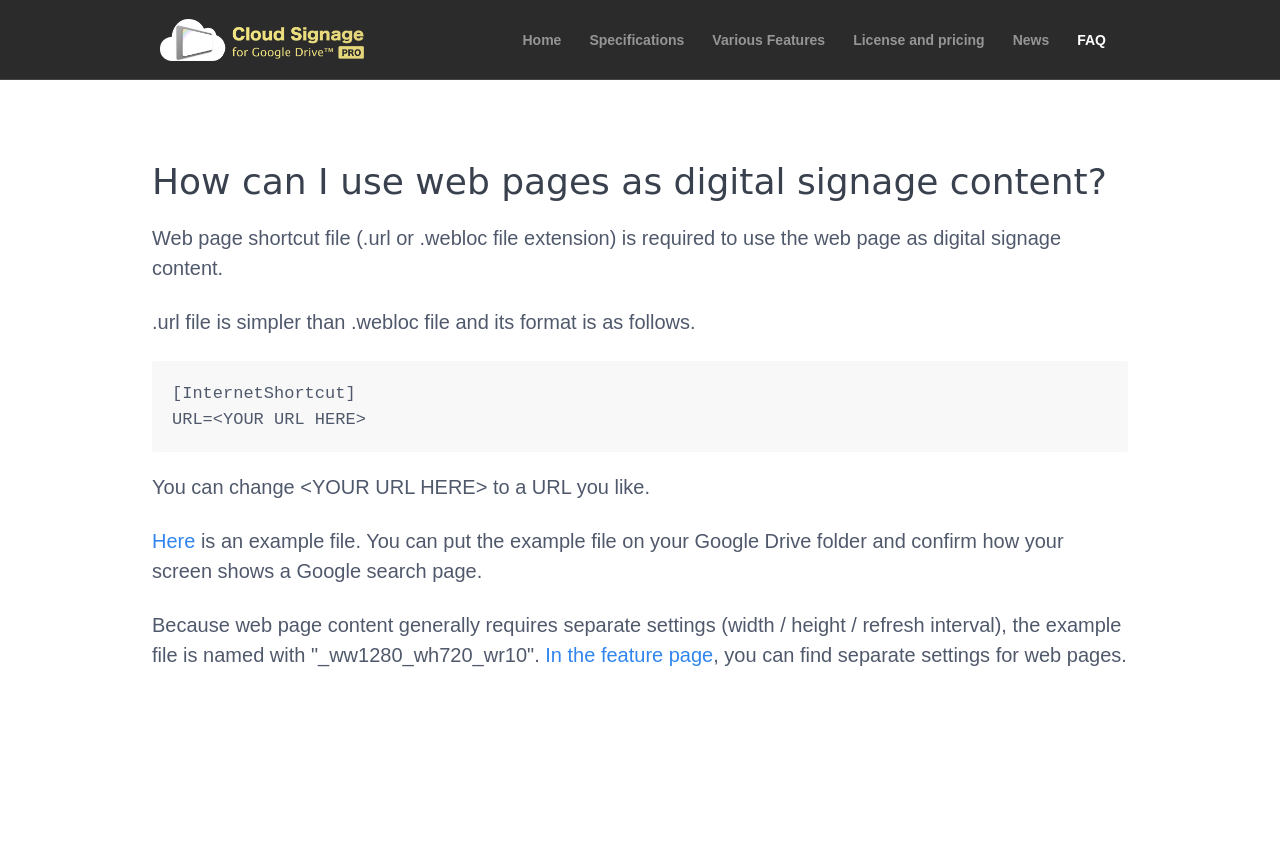Identify the bounding box coordinates of the specific part of the webpage to click to complete this instruction: "Go to Home".

[0.397, 0.026, 0.45, 0.067]